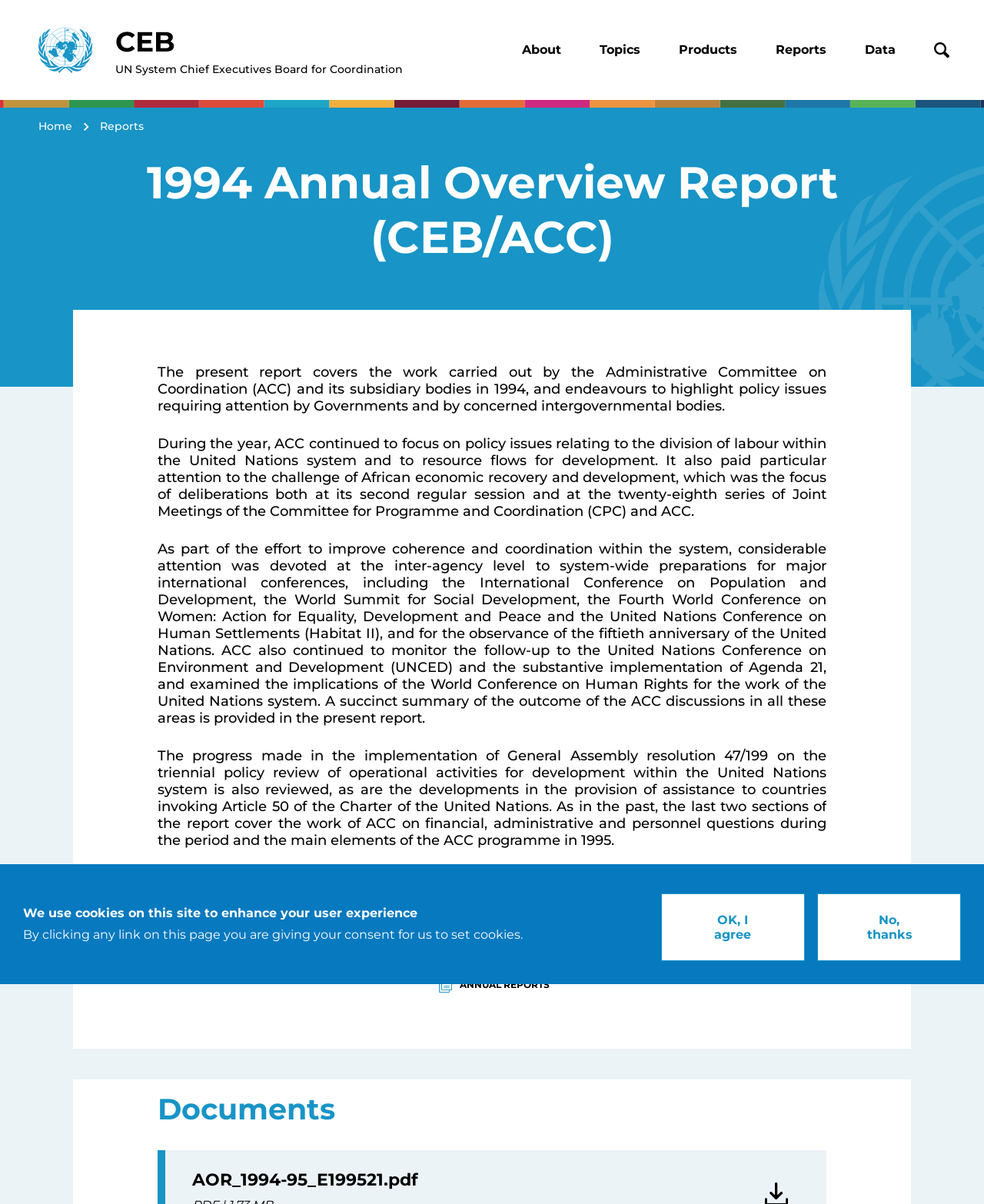Find the bounding box coordinates of the clickable area required to complete the following action: "Click the 'Products' button".

[0.67, 0.019, 0.769, 0.063]